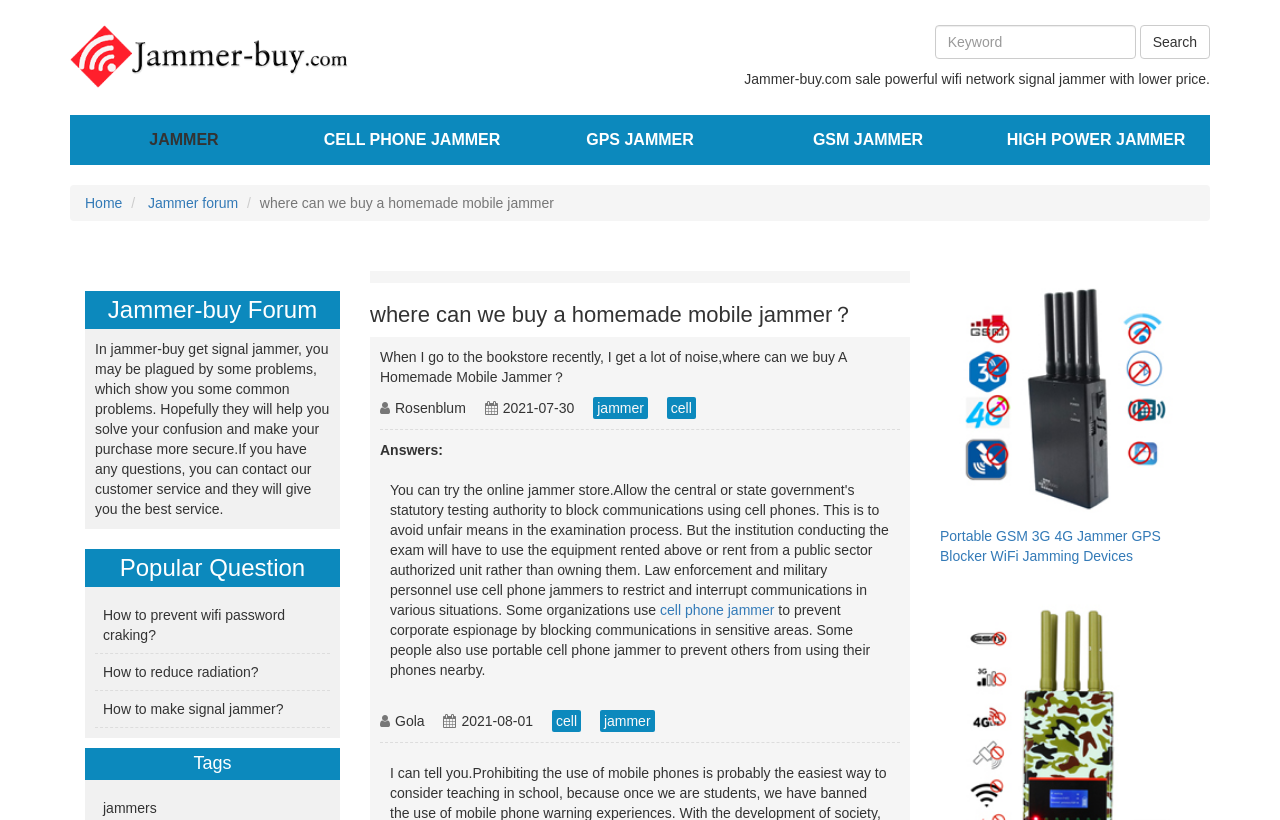Kindly determine the bounding box coordinates for the area that needs to be clicked to execute this instruction: "Click on the 'Experience the Future of Skincare: Unveiling Advanced Beauty Technologies' link".

None